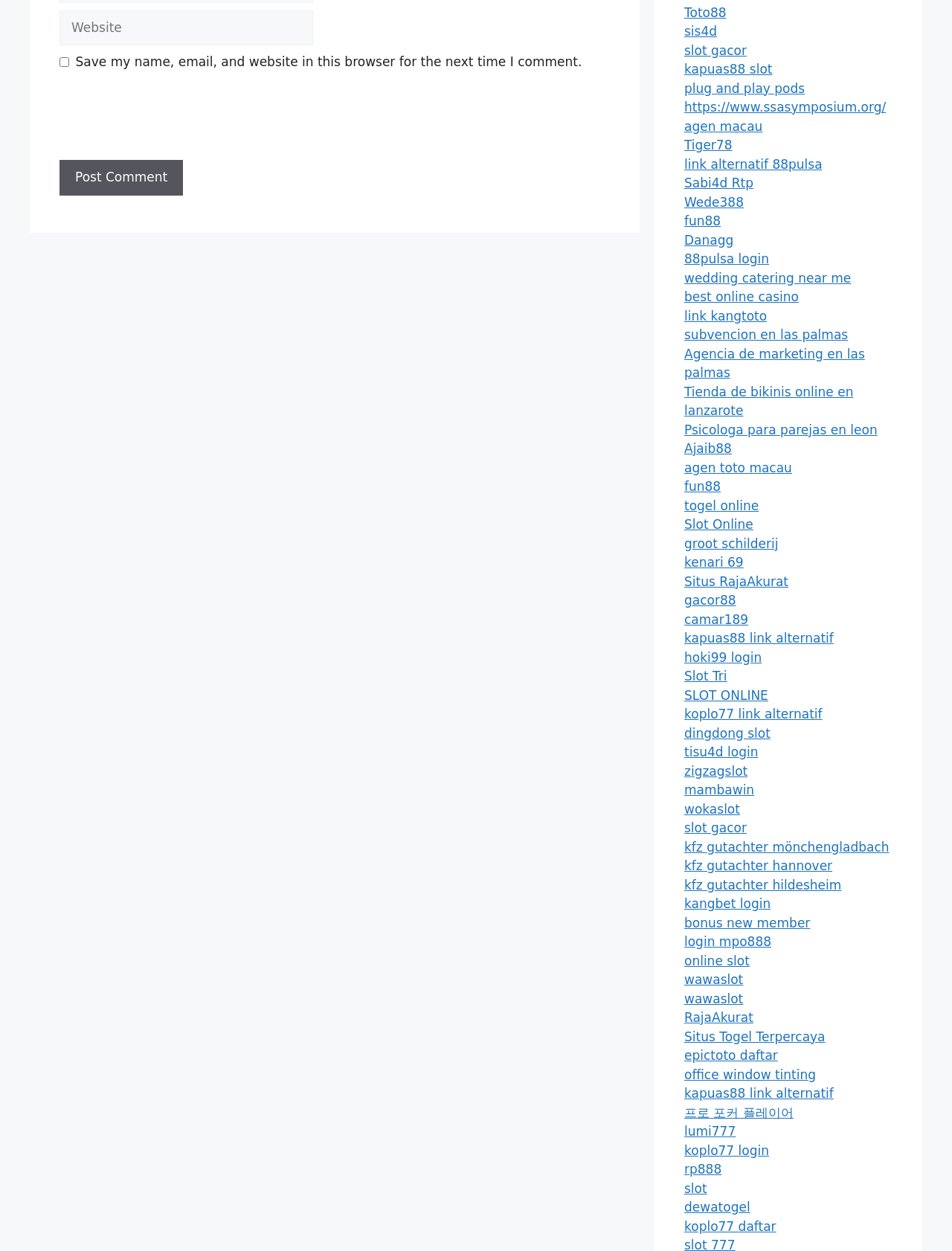Please answer the following question as detailed as possible based on the image: 
What is the button below the textbox for?

The button is labeled 'Post Comment' and is located below the textbox, indicating that its purpose is to submit the user's comment.